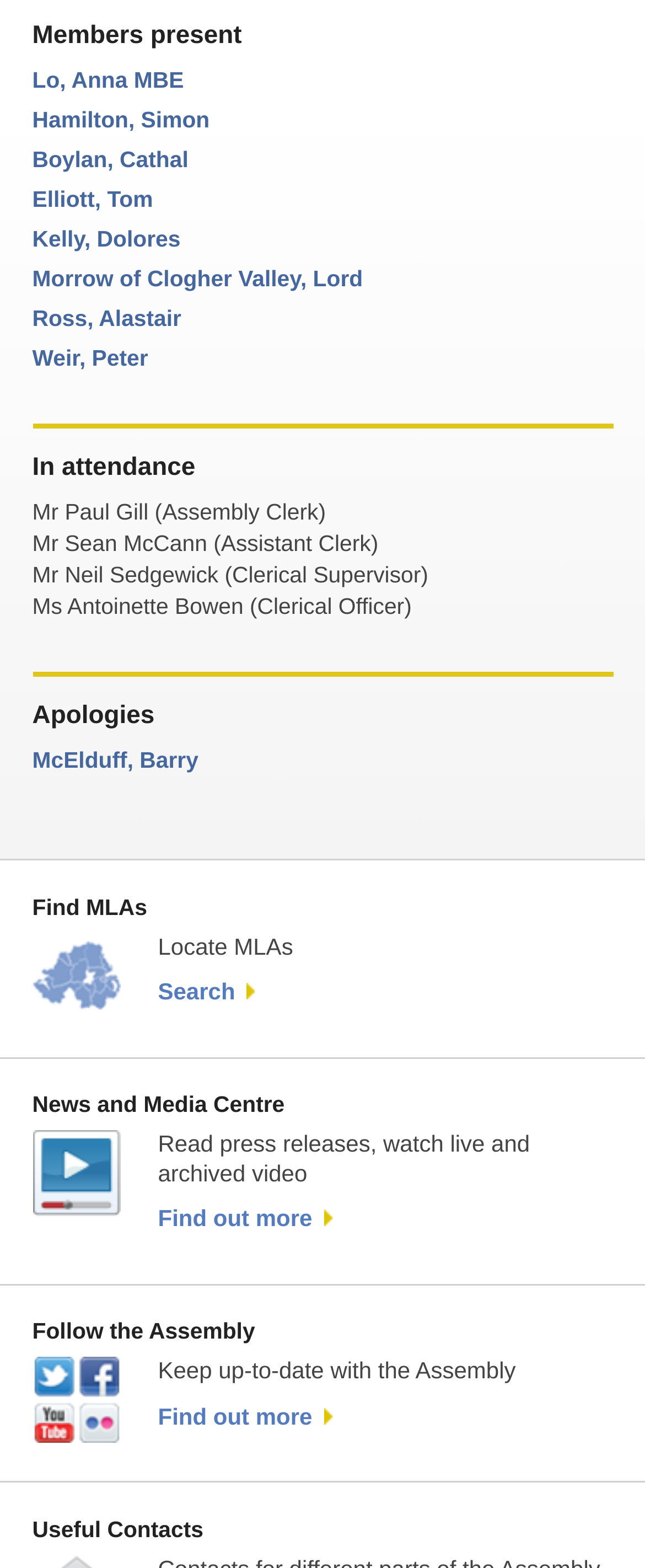Please determine the bounding box coordinates of the element to click in order to execute the following instruction: "Search for MLAs". The coordinates should be four float numbers between 0 and 1, specified as [left, top, right, bottom].

[0.245, 0.624, 0.395, 0.641]